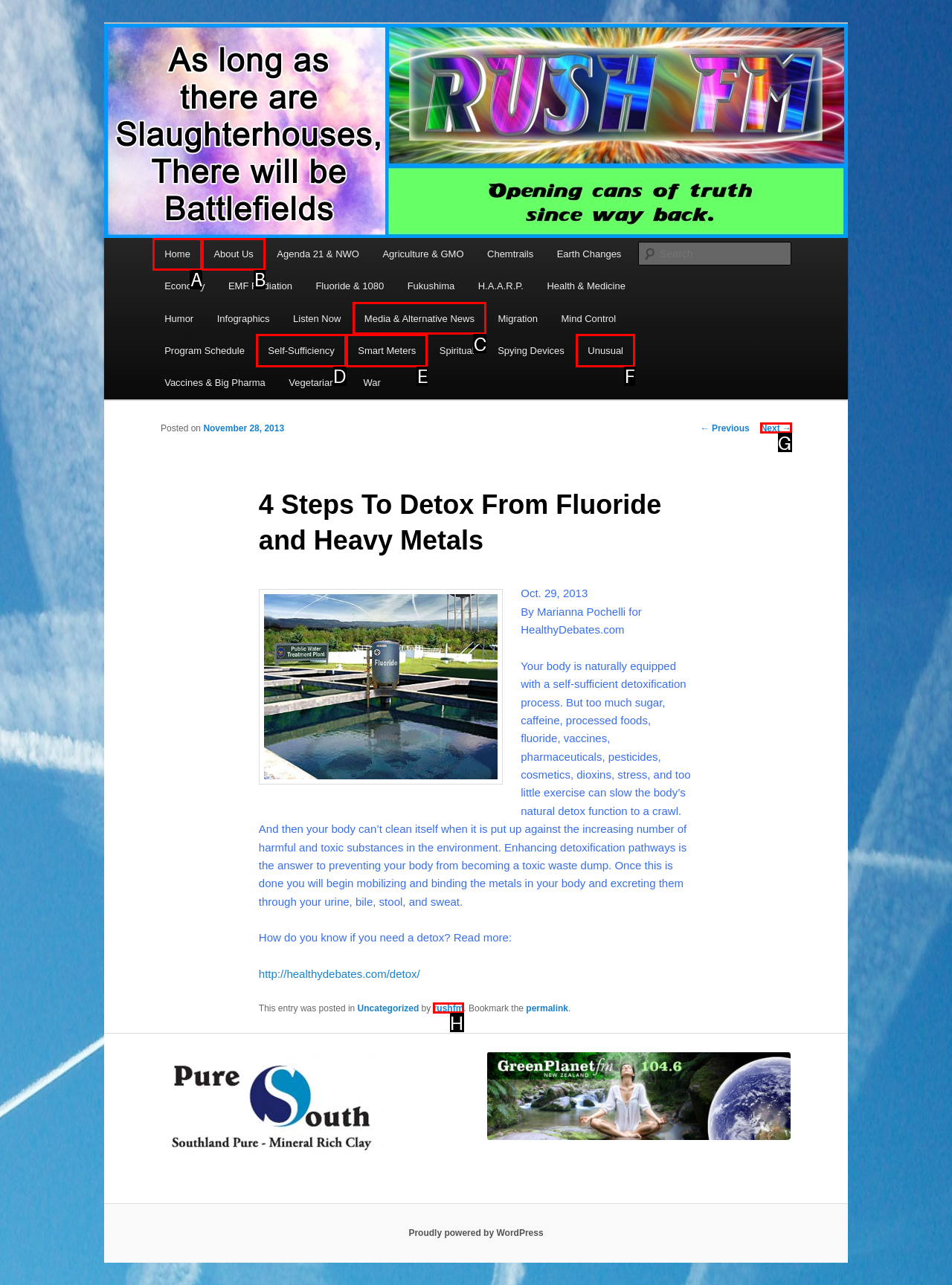Given the description: Unusual, choose the HTML element that matches it. Indicate your answer with the letter of the option.

F